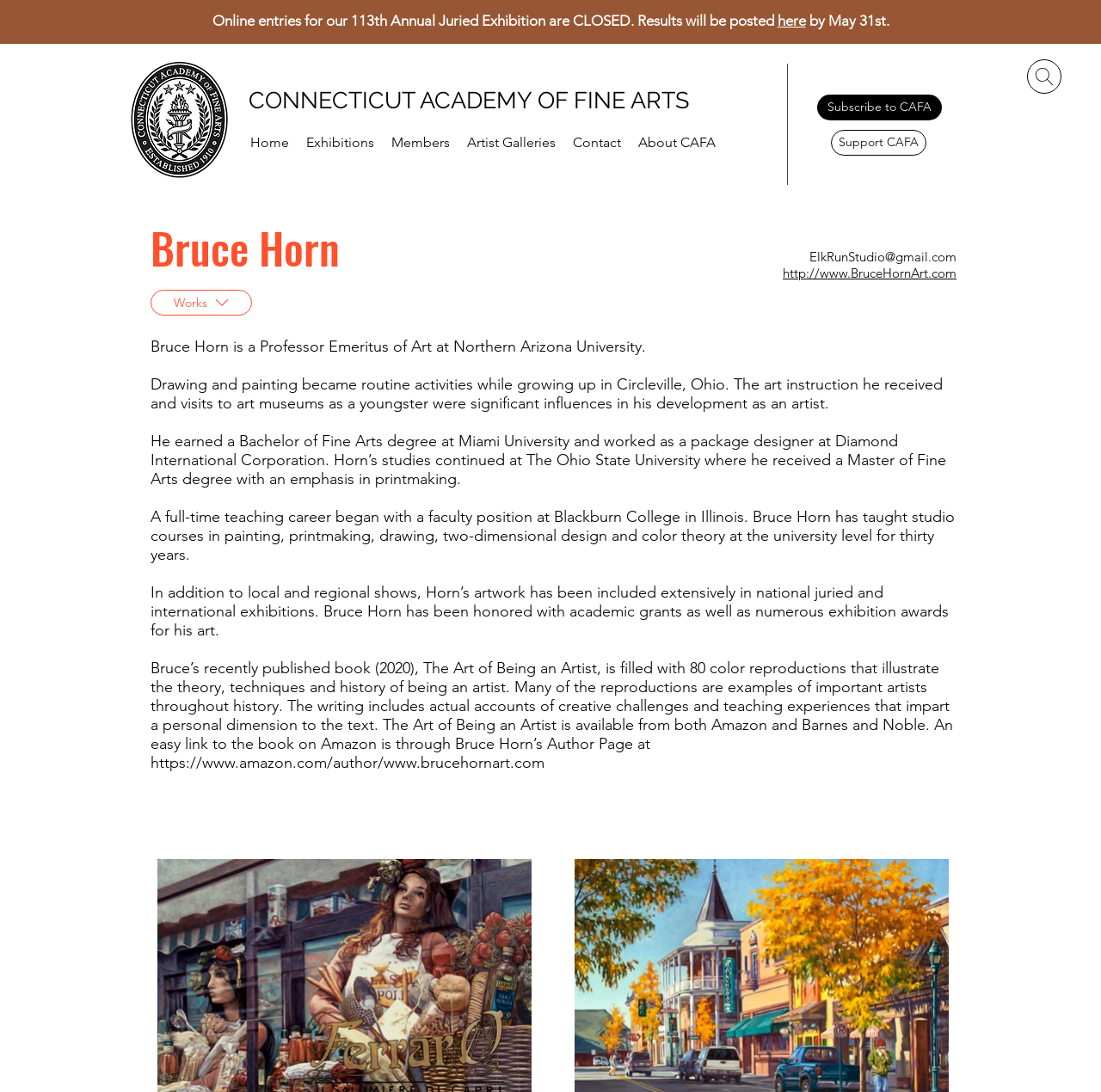Describe the entire webpage, focusing on both content and design.

The webpage is about Bruce Horn, a Professor Emeritus of Art at Northern Arizona University. At the top of the page, there is a heading announcing that online entries for the 113th Annual Juried Exhibition are closed, with a link to view the results. Below this, there is a logo image of the Connecticut Academy of Fine Arts (CAFA) and a heading with the organization's name.

To the right of the CAFA logo, there is a navigation menu with links to different sections of the site, including Home, Exhibitions, Members, Artist Galleries, Contact, and About CAFA. Below this menu, there are two links to subscribe to CAFA and support CAFA.

The main content of the page is about Bruce Horn, with a heading displaying his name. Below this, there are links to his email address and website. There are also several paragraphs of text describing his background, education, and career as an artist and teacher. The text mentions his development as an artist, his education at Miami University and The Ohio State University, and his teaching career at Blackburn College and other universities.

The text also mentions his artwork, including his participation in national and international exhibitions, and his awards and grants. Additionally, there is a mention of his recently published book, "The Art of Being an Artist", with a link to purchase it on Amazon.

At the bottom of the page, there is a region labeled "Works", which may contain more information or examples of Bruce Horn's artwork.